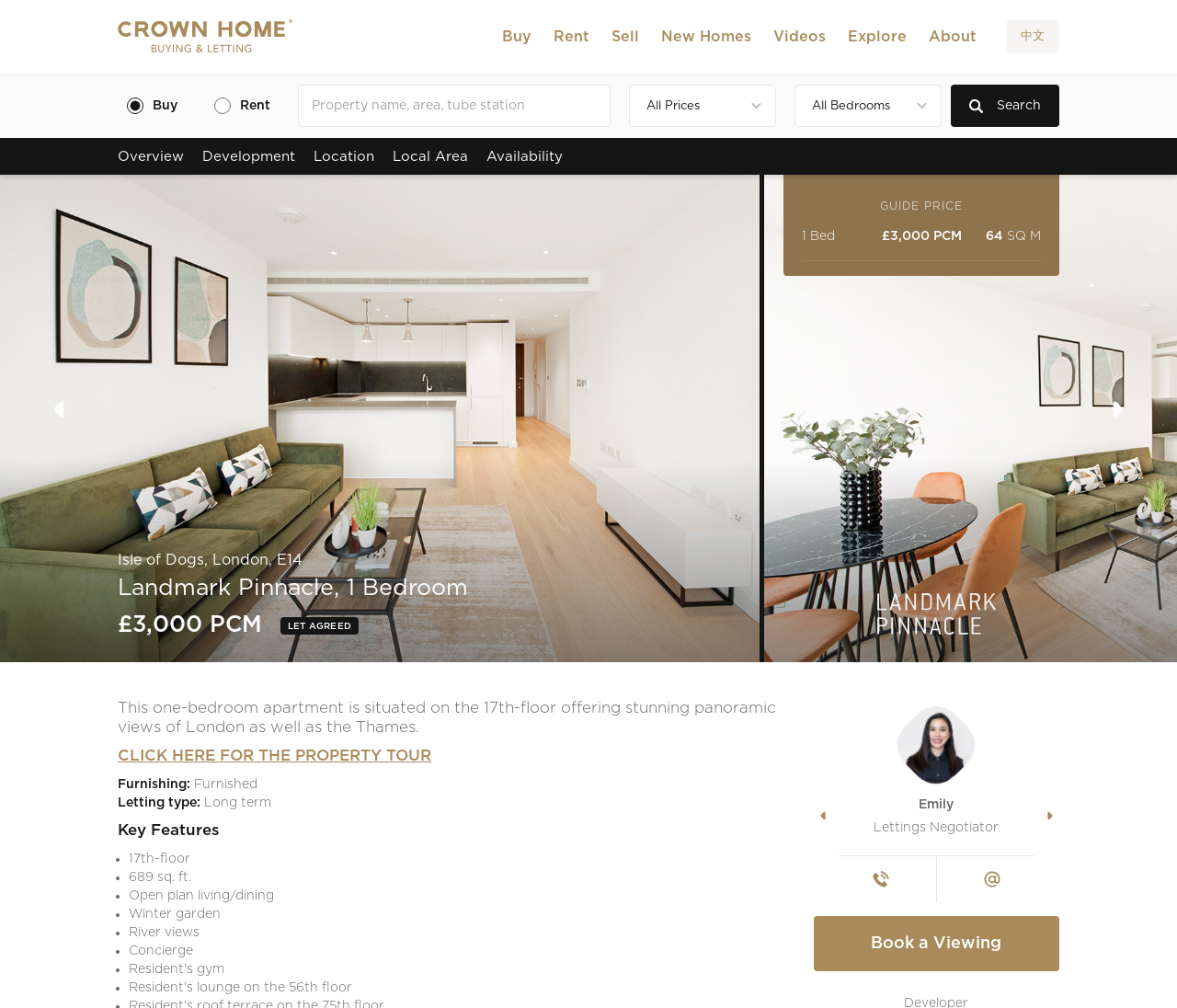What is the name of the lettings negotiator?
Look at the screenshot and give a one-word or phrase answer.

Emily